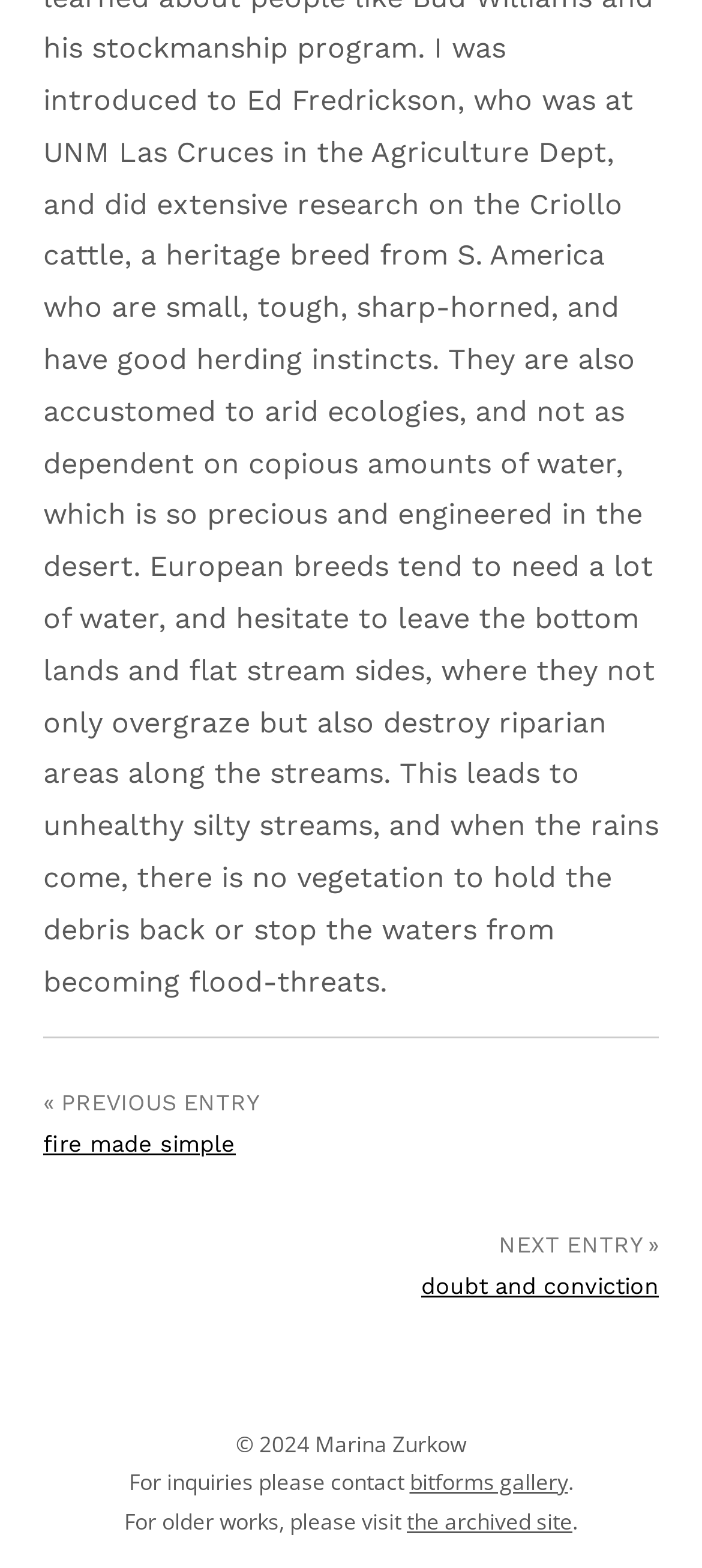Please find the bounding box coordinates (top-left x, top-left y, bottom-right x, bottom-right y) in the screenshot for the UI element described as follows: bitforms gallery

[0.583, 0.936, 0.809, 0.955]